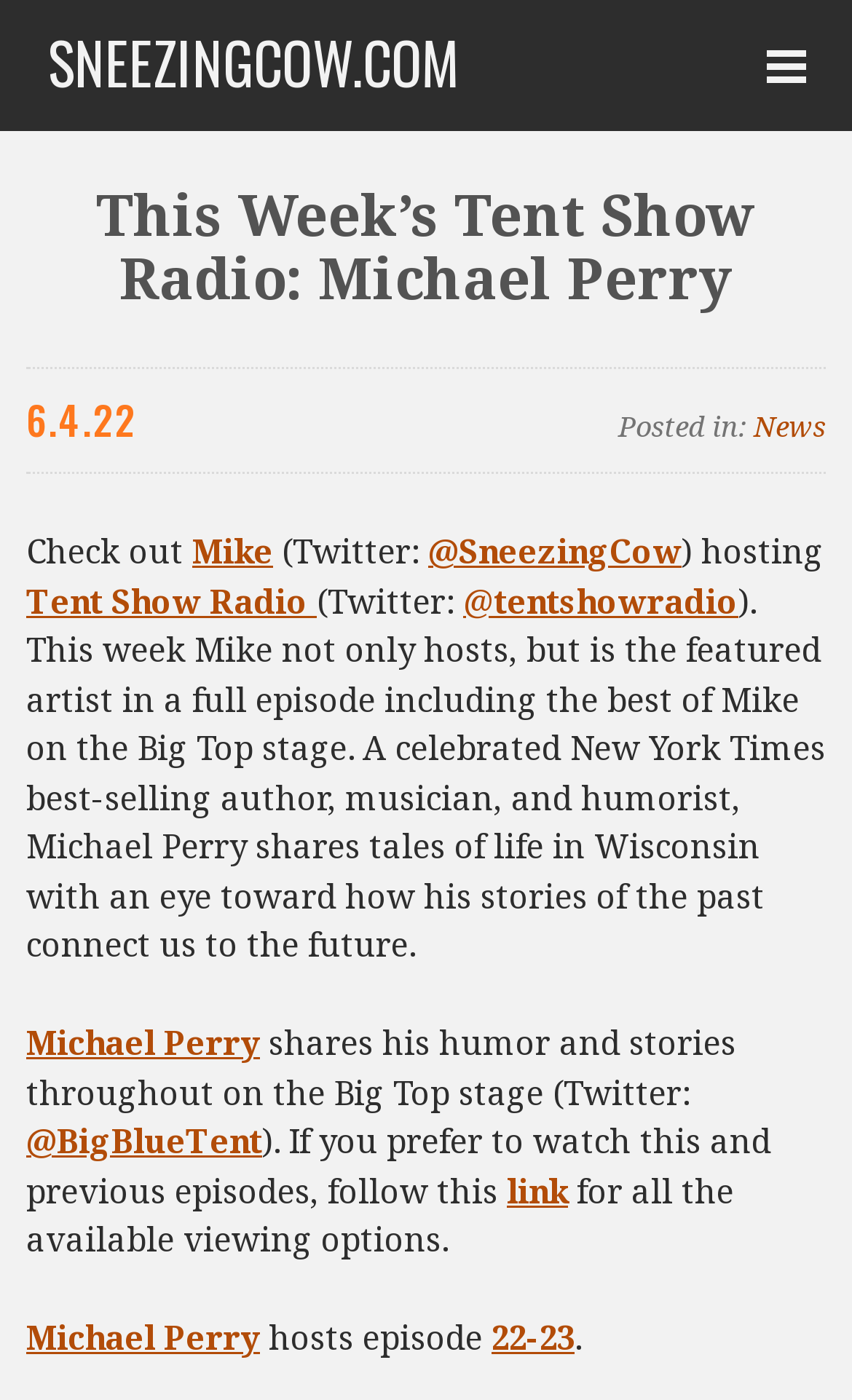Where does Michael Perry share his stories?
Please answer using one word or phrase, based on the screenshot.

The Big Top stage